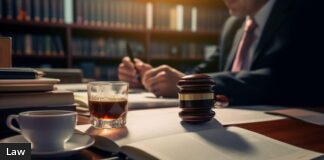What is the attire of the partially-visible figure?
Answer the question in a detailed and comprehensive manner.

The caption states that the partially-visible figure in the background is dressed in formal attire, suggesting that the figure is likely a lawyer or someone involved in the legal profession.